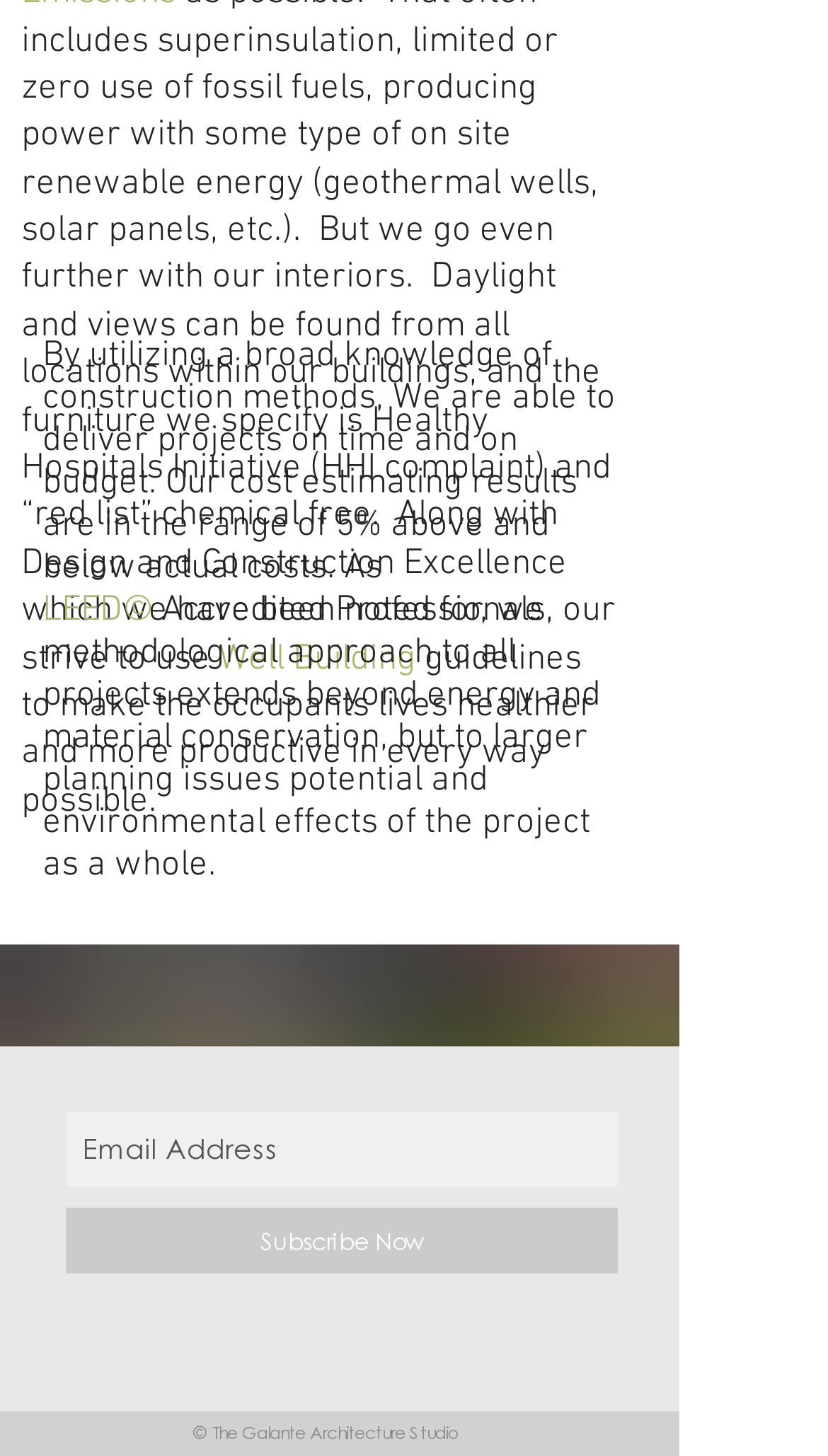Use the information in the screenshot to answer the question comprehensively: What is the purpose of the textbox and button in the Slideshow region?

I found the answer by examining the Slideshow region, which contains a textbox and a button. The textbox is labeled 'Email Address' and is required, and the button is labeled 'Subscribe Now', indicating that the purpose is to subscribe with an email address.